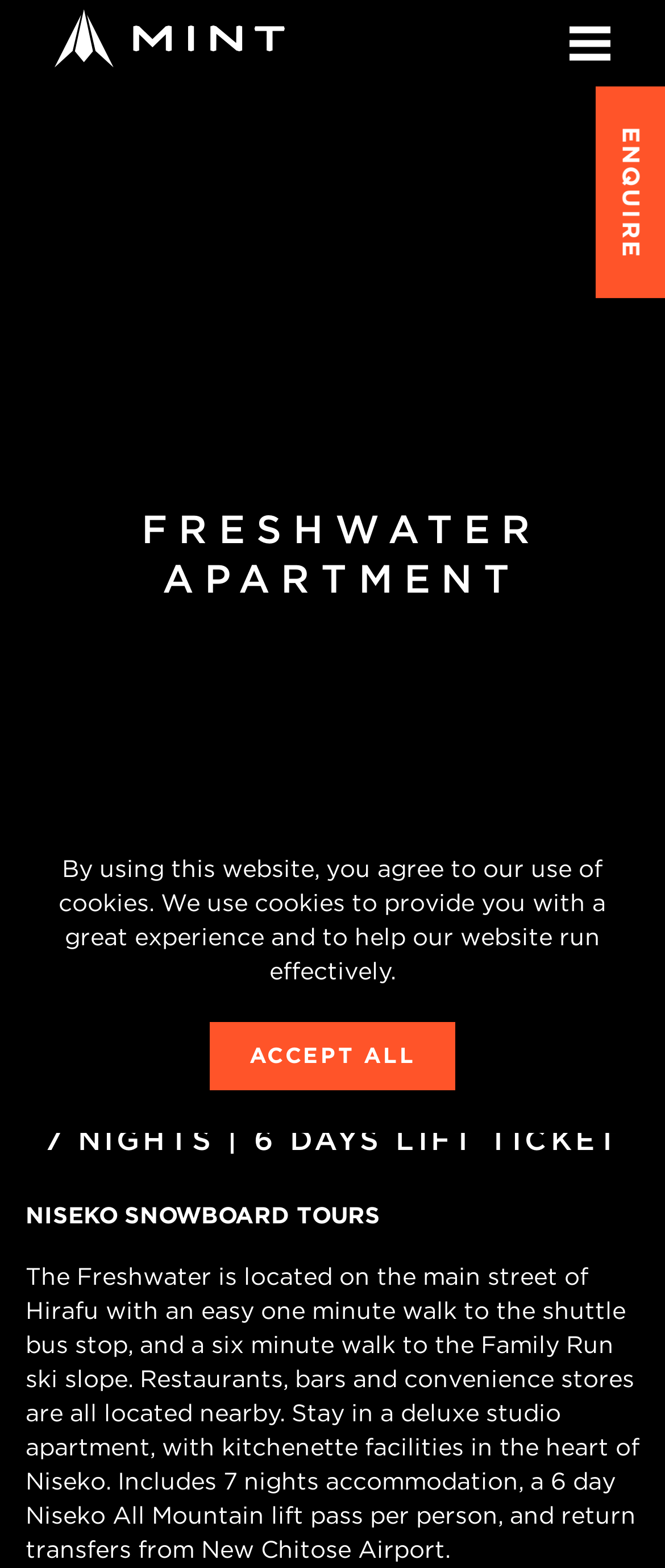Given the following UI element description: "alt="Mint Tours"", find the bounding box coordinates in the webpage screenshot.

[0.082, 0.006, 0.428, 0.043]